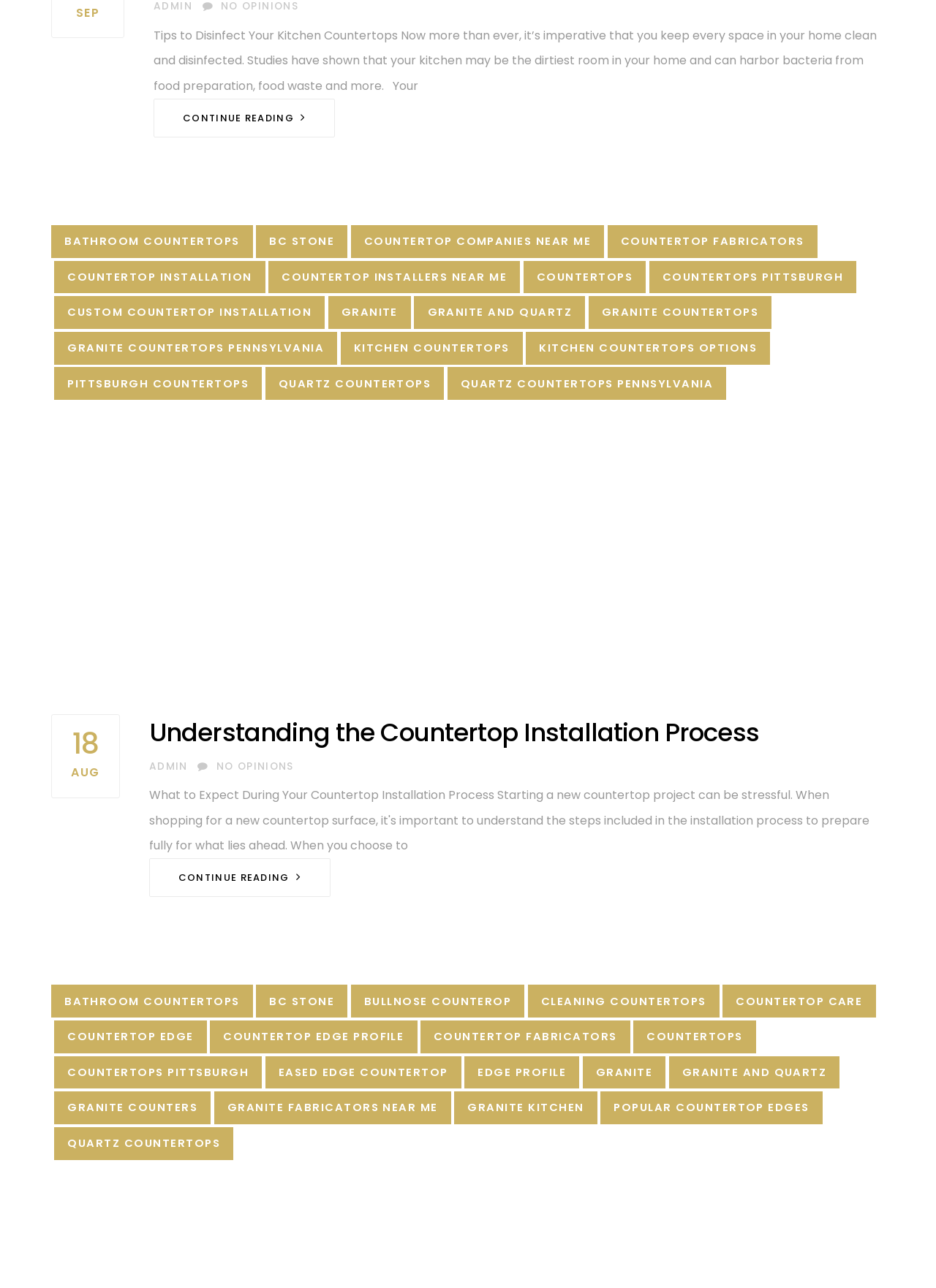Please determine the bounding box coordinates of the element to click on in order to accomplish the following task: "Click on the link to learn about bathroom countertops". Ensure the coordinates are four float numbers ranging from 0 to 1, i.e., [left, top, right, bottom].

[0.055, 0.175, 0.27, 0.2]